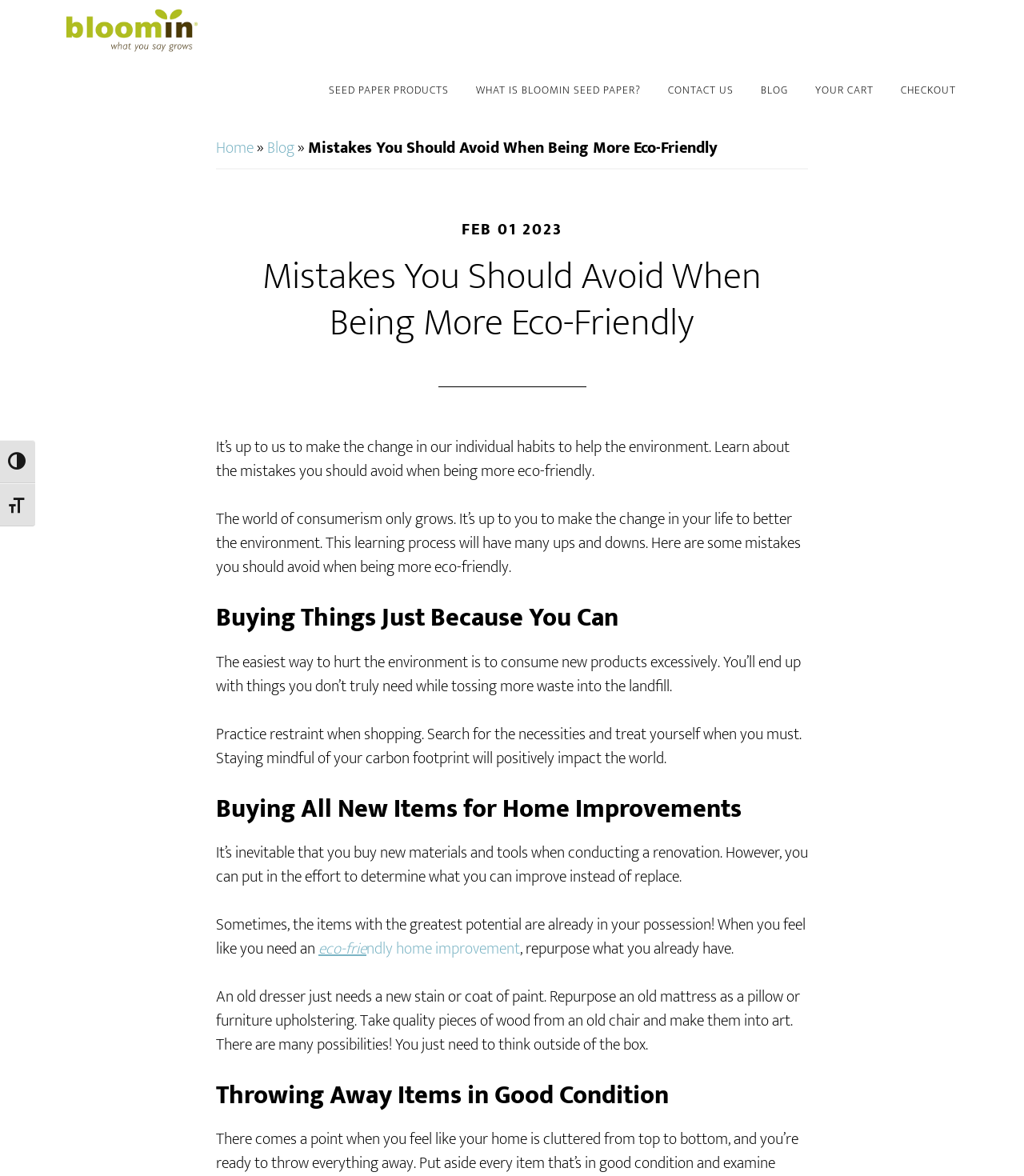Answer the question using only a single word or phrase: 
What is the purpose of the 'TOGGLE HIGH CONTRAST' button?

Accessibility